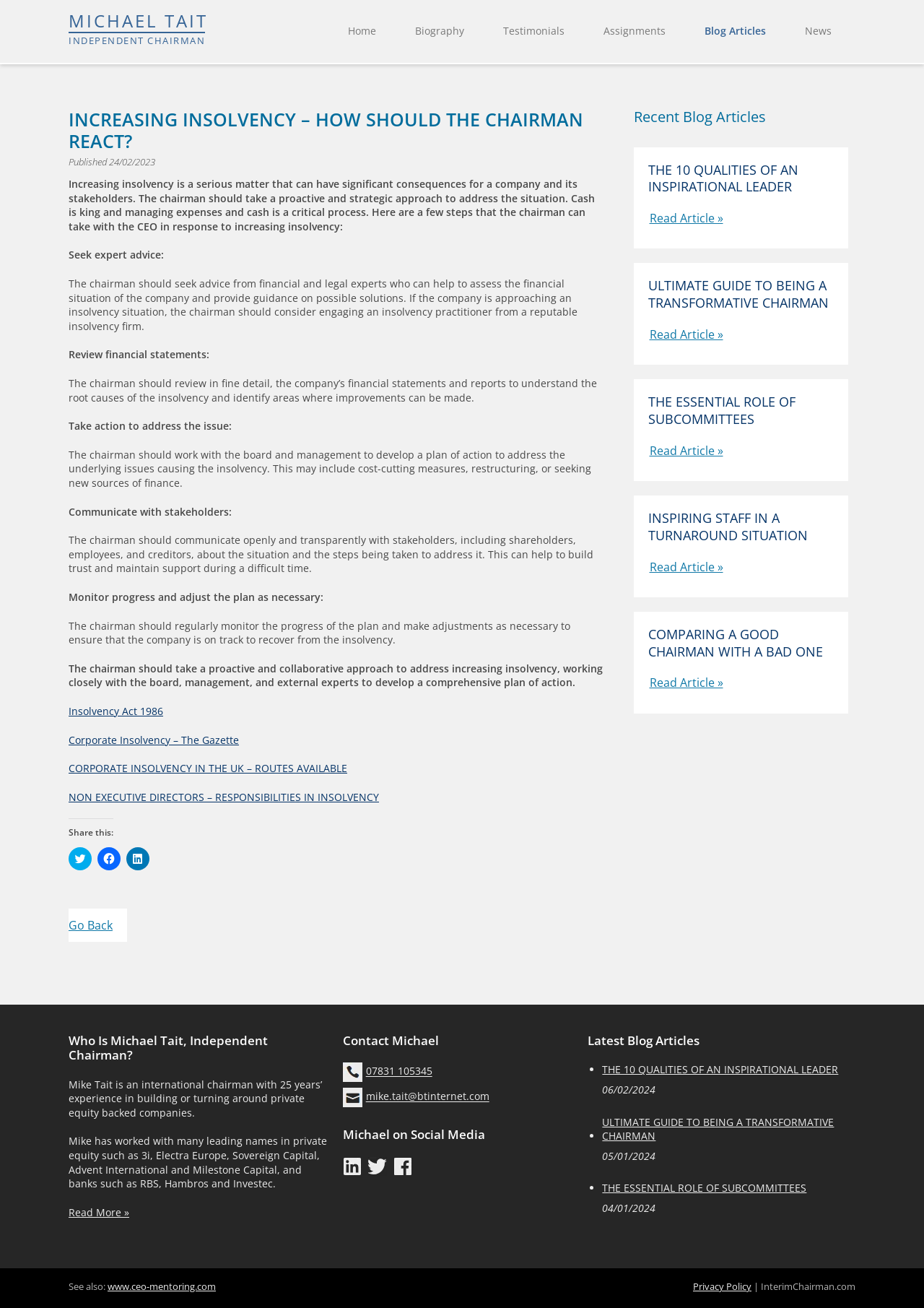Please locate the UI element described by "Insolvency Act 1986" and provide its bounding box coordinates.

[0.074, 0.538, 0.177, 0.549]